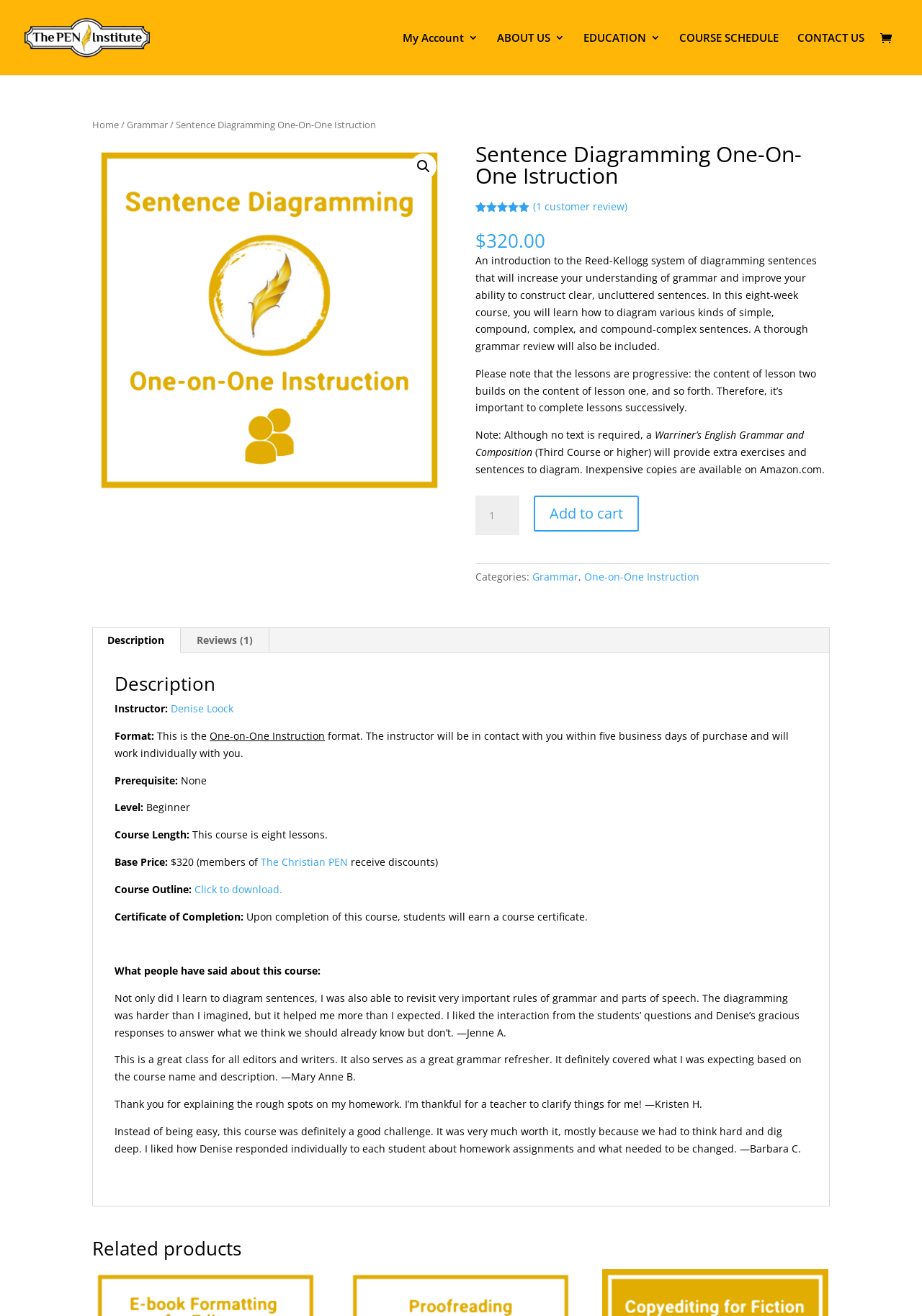Please pinpoint the bounding box coordinates for the region I should click to adhere to this instruction: "Go to the 'Grammar' category".

[0.138, 0.09, 0.182, 0.1]